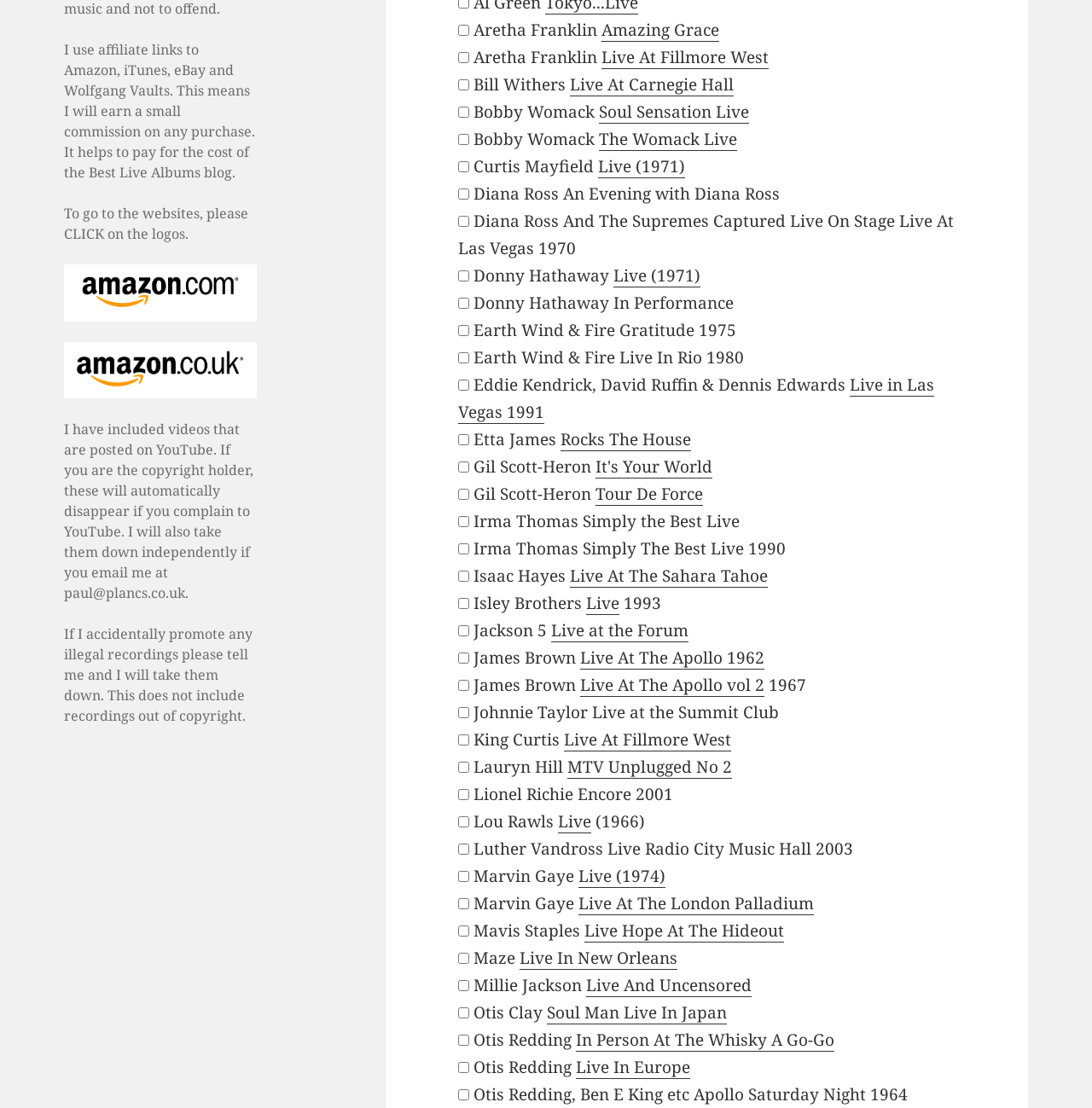Based on the element description: "Live At The Apollo 1962", identify the bounding box coordinates for this UI element. The coordinates must be four float numbers between 0 and 1, listed as [left, top, right, bottom].

[0.531, 0.584, 0.7, 0.604]